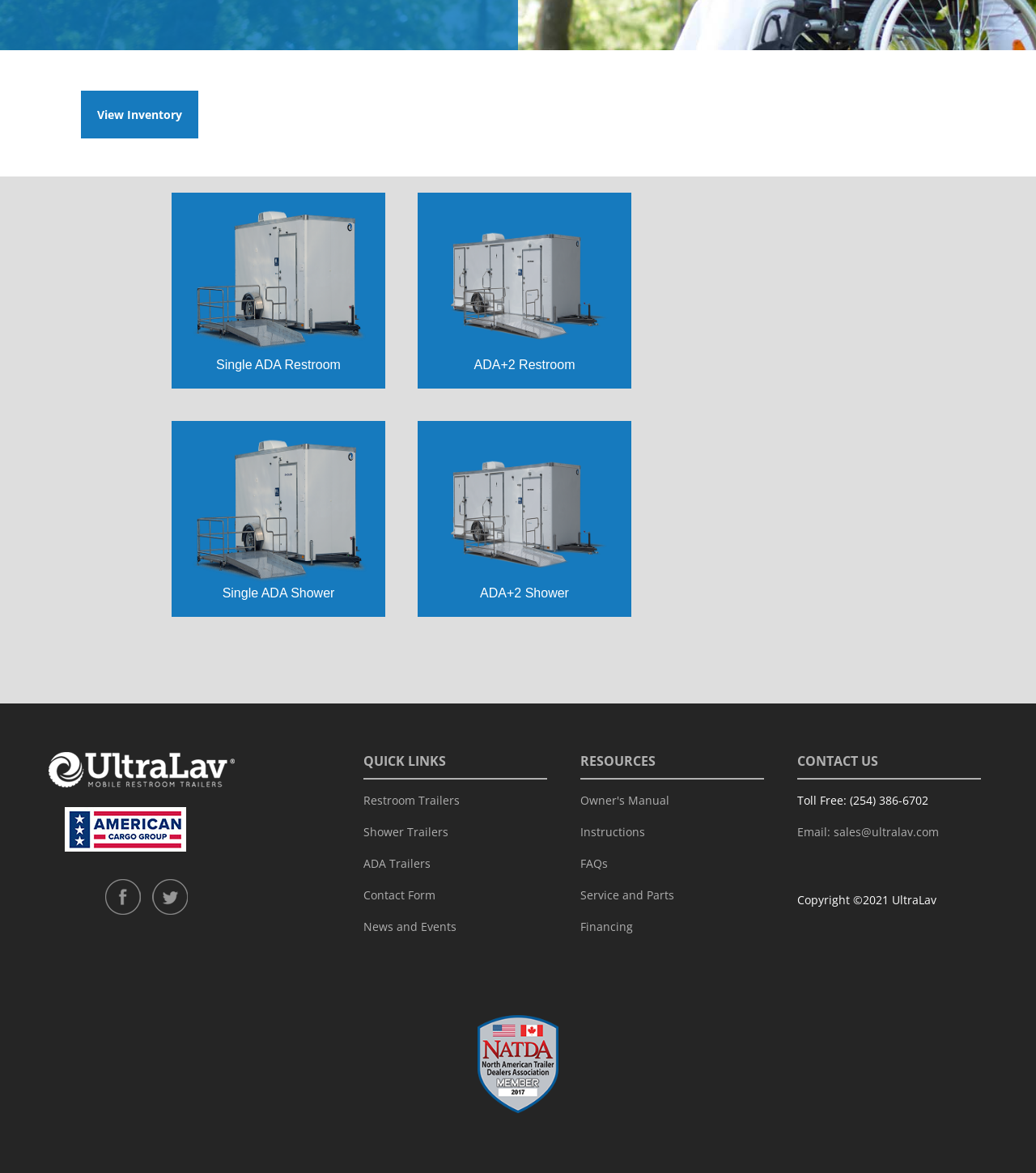Identify and provide the bounding box for the element described by: "View Inventory".

[0.078, 0.077, 0.191, 0.118]